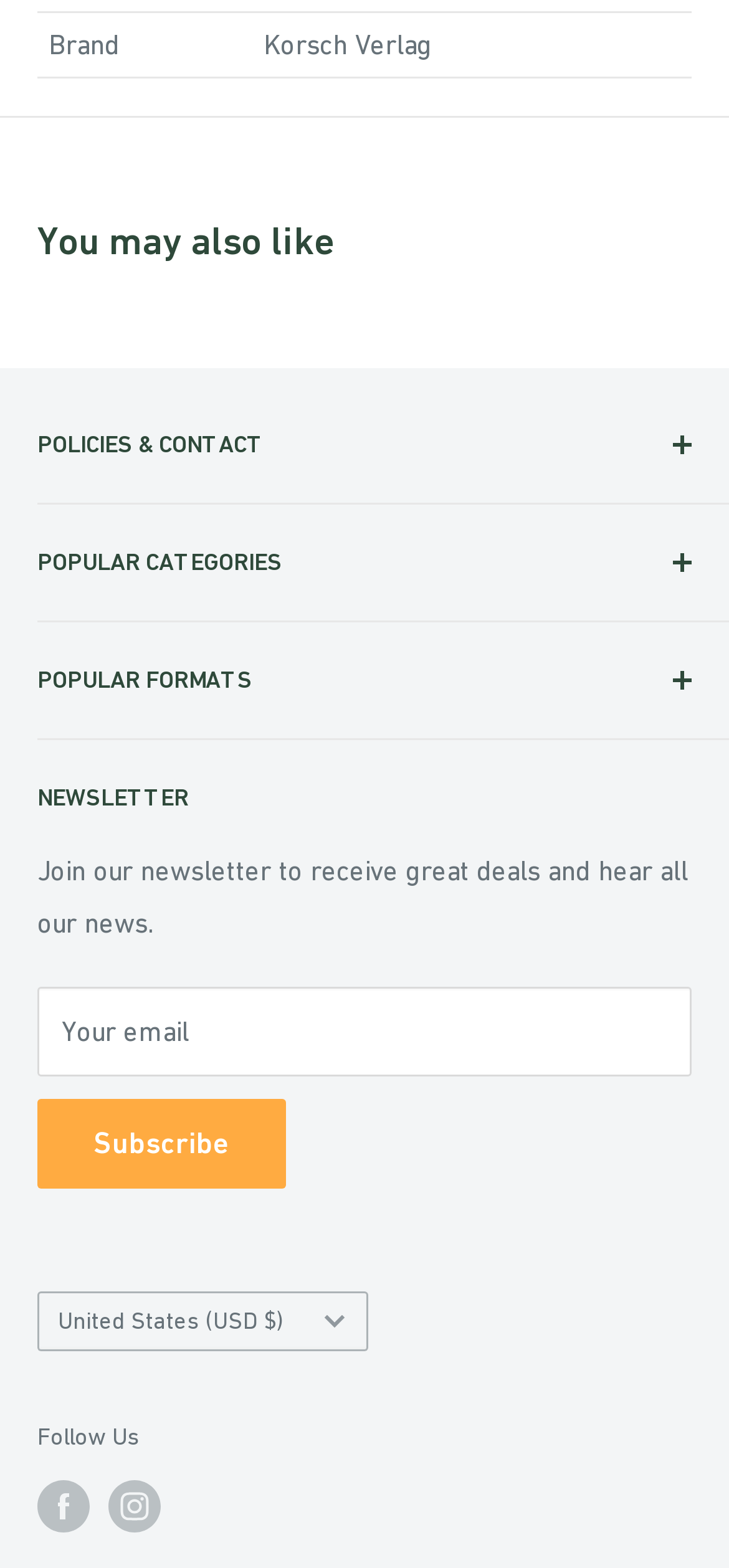Please find the bounding box coordinates (top-left x, top-left y, bottom-right x, bottom-right y) in the screenshot for the UI element described as follows: Subscribe

[0.051, 0.657, 0.392, 0.715]